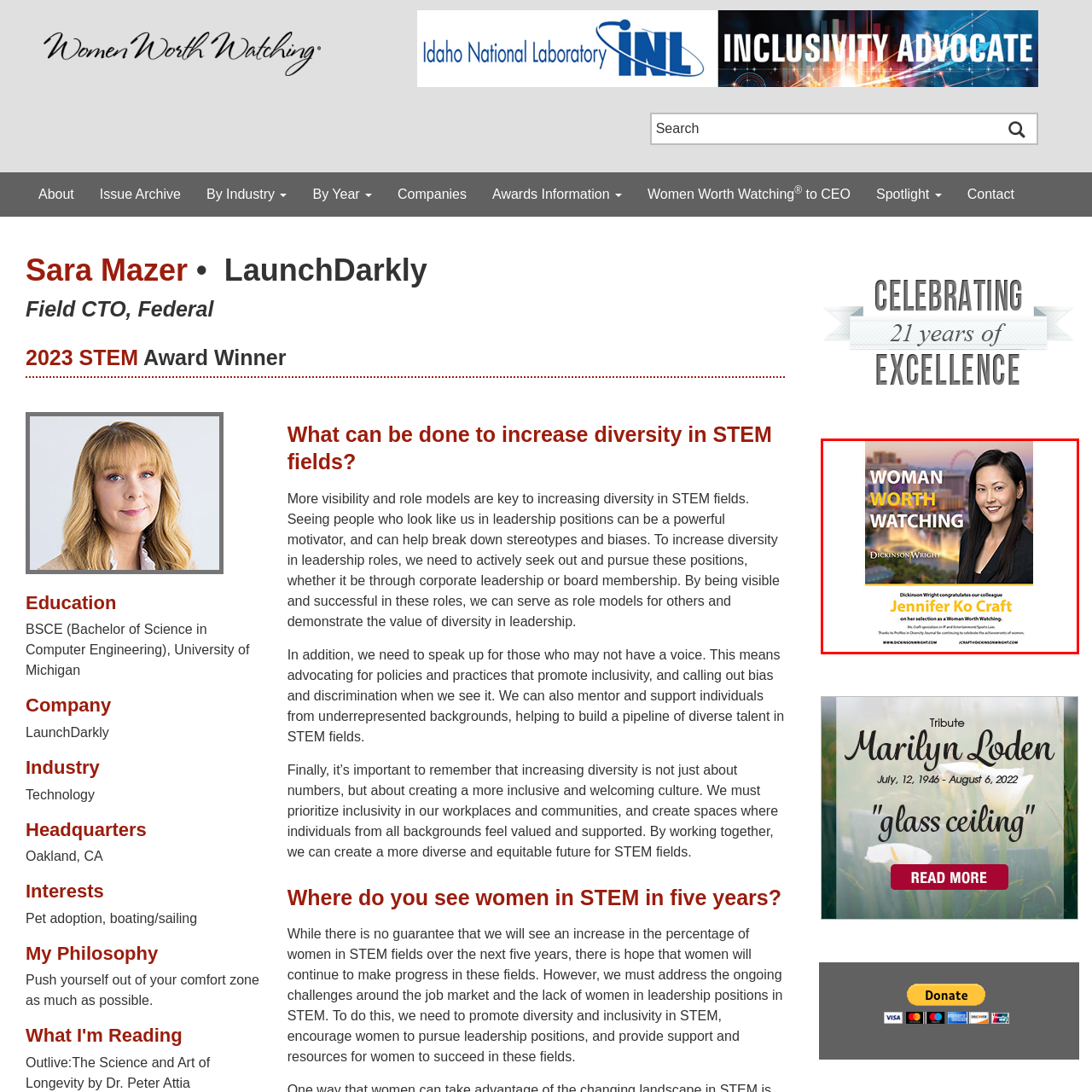What is the phrase prominently displayed in bold in the background?
Analyze the image surrounded by the red bounding box and provide a thorough answer.

The phrase 'WOMAN WORTH WATCHING' is prominently displayed in bold in the background of the image, highlighting Jennifer Ko Craft's recognition as a 'Woman Worth Watching'.